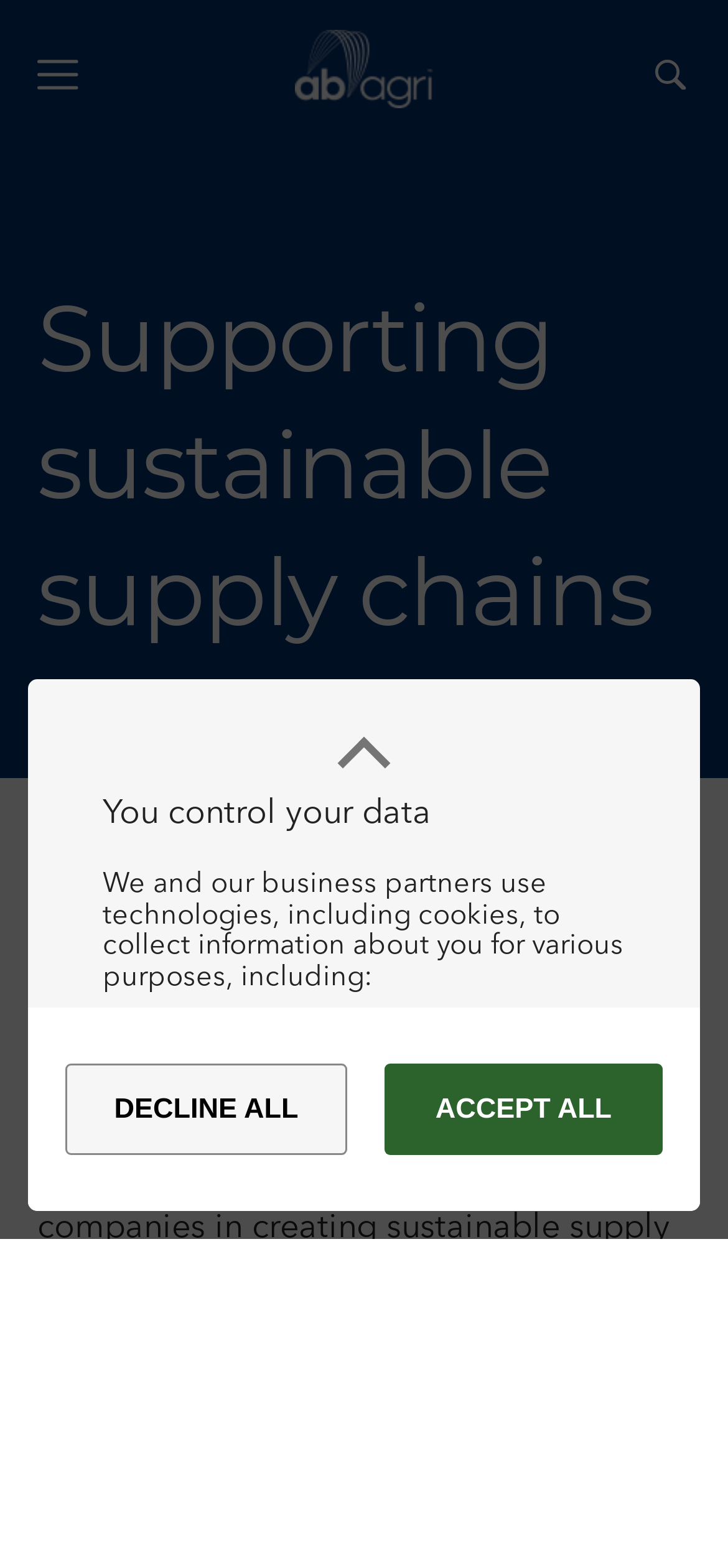What is the name of the logistics company mentioned?
Give a detailed explanation using the information visible in the image.

The text mentions that the East African branch of Bolloré Transport & Logistics is joining the VIVE programme, which suggests that the logistics company mentioned is Bolloré Transport & Logistics.